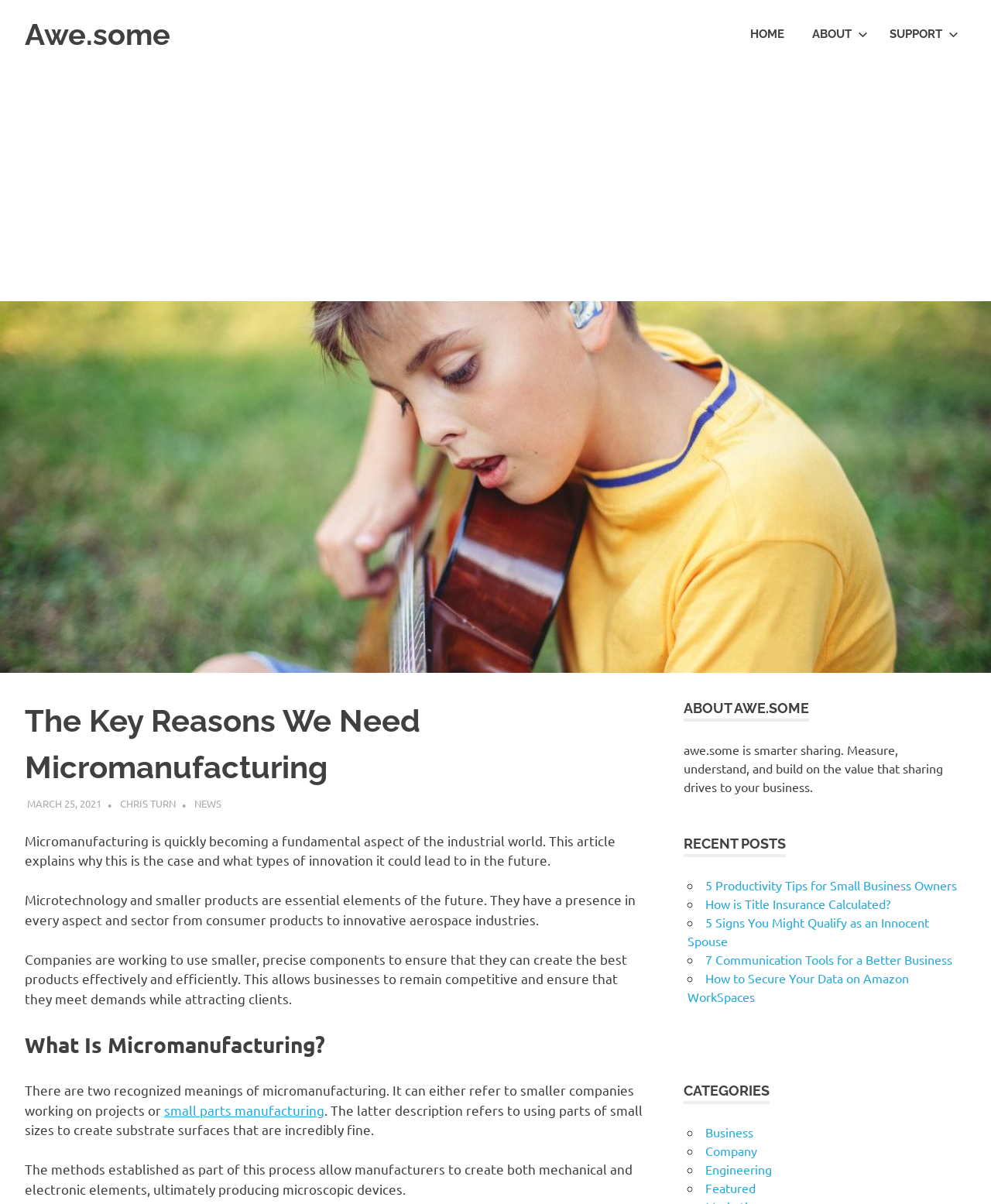Determine the bounding box coordinates of the clickable region to execute the instruction: "Browse the 'Engineering' category". The coordinates should be four float numbers between 0 and 1, denoted as [left, top, right, bottom].

[0.712, 0.965, 0.779, 0.977]